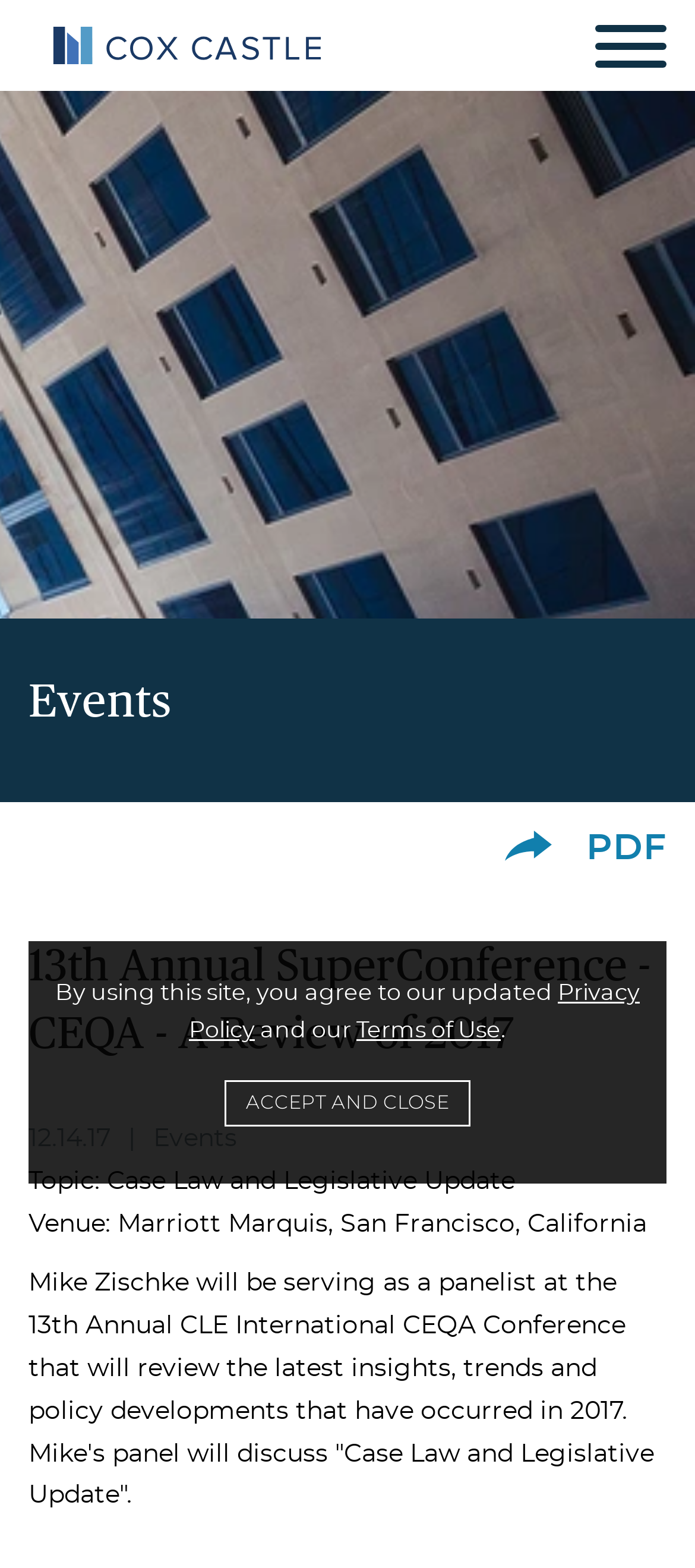Extract the main heading from the webpage content.

13th Annual SuperConference - CEQA - A Review of 2017